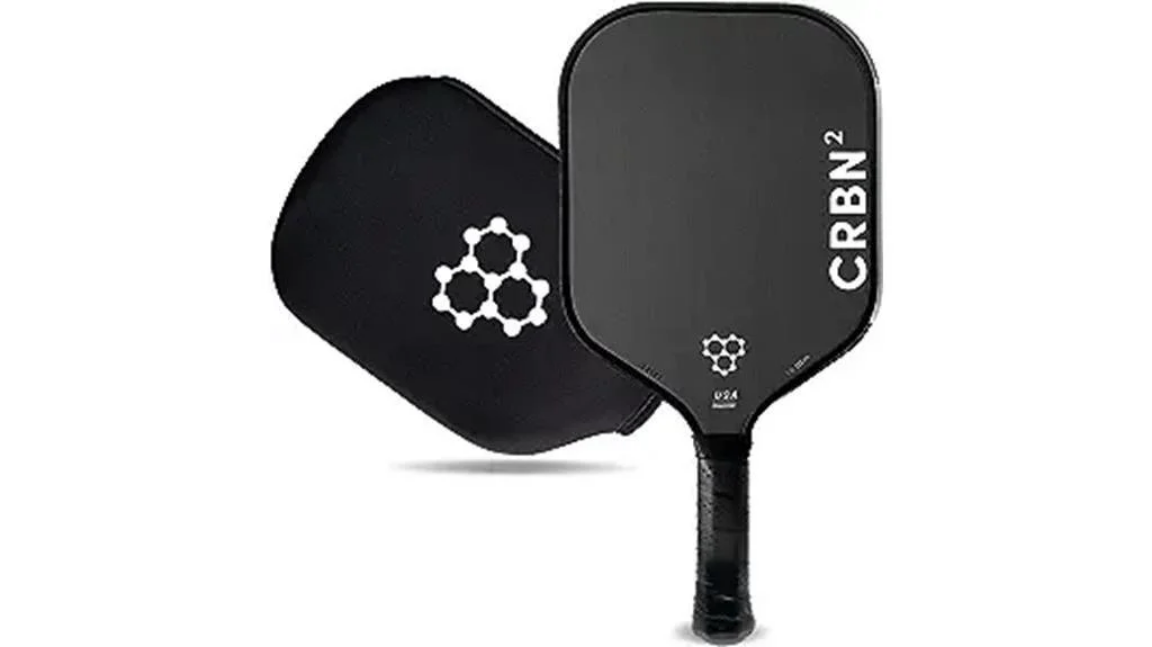Elaborate on the various elements present in the image.

The image features the CRBN² Pickleball Paddle, showcased prominently against a plain background. The paddle is designed with a sleek black surface, featuring the brand name "CRBN²" printed in bold white lettering on one side. Next to the paddle lies its protective cover, also in black, adorned with a logo that emphasizes its modern and sporty aesthetic. This gear epitomizes performance and quality, appealing to both recreational and competitive pickleball players. The combination of cutting-edge materials and design promises enhanced power and control for players looking to up their game.